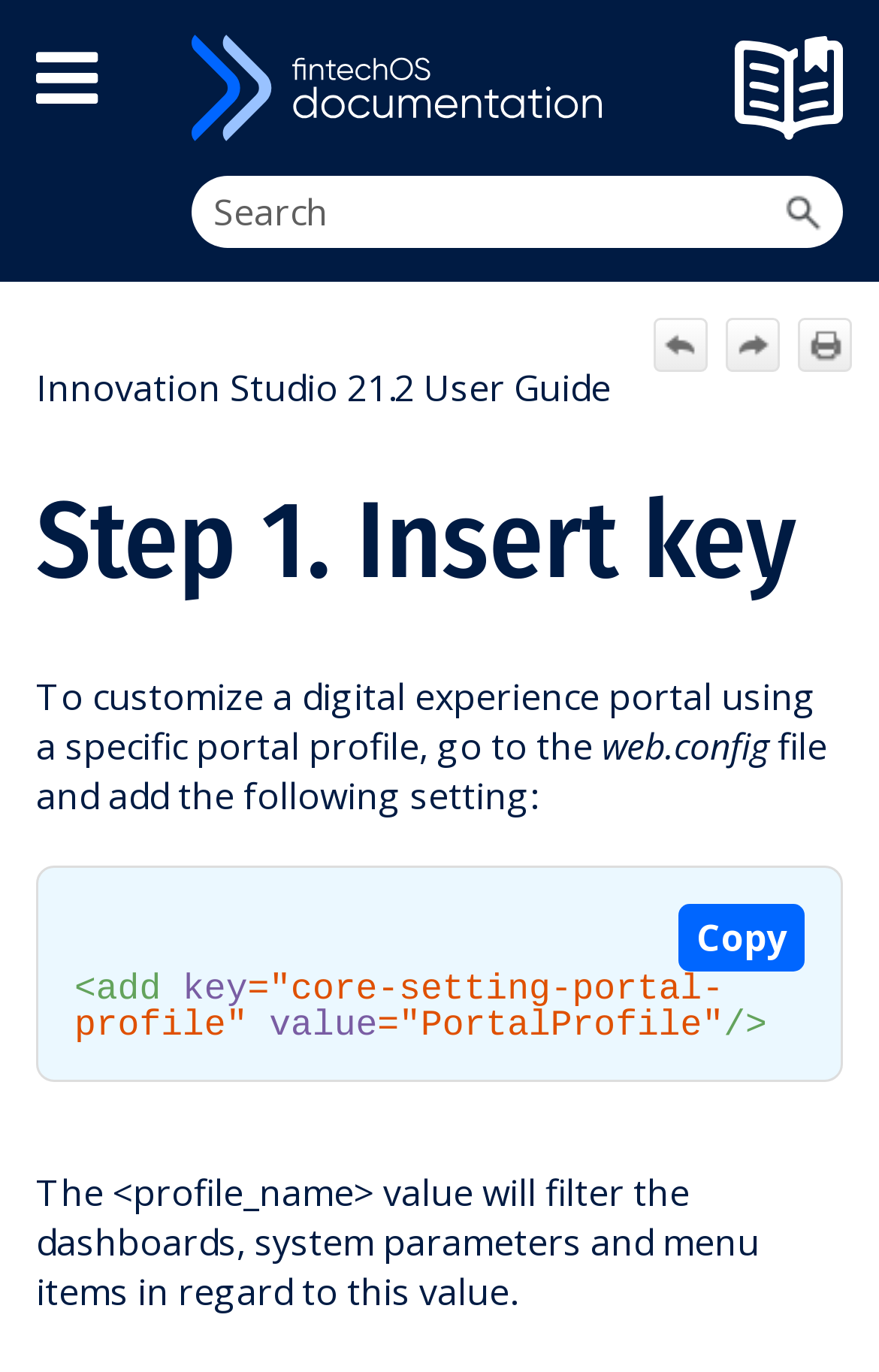Offer a thorough description of the webpage.

This webpage is focused on providing instructions for "Step 1. Insert key" in a user guide. At the top left corner, there is a button with a gear icon, followed by a "Skip To Main Content" link. To the right of these elements, there is a "Logo" link with a corresponding image. A search field and a "Submit Search" button are located below the logo.

On the top right side, there are navigation buttons, including "Navigate previous", "Navigate next", and "Print", each with a corresponding image. Below these buttons, there are three static text elements: "Innovation Studio", "21.2", and "User Guide".

The main content of the page is divided into sections. The first section has a heading "Step 1. Insert key" and provides instructions on how to customize a digital experience portal using a specific portal profile. The text explains that the user needs to go to the "web.config" file and add a specific setting.

Below this text, there is a "Copy" button, and a code snippet is displayed with several static text elements, including "<add", "key", "value", and "/>". The code snippet appears to be a configuration setting for the portal profile.

Finally, there is a paragraph of text that explains the purpose of the "<profile_name>" value, which filters dashboards, system parameters, and menu items based on this value.